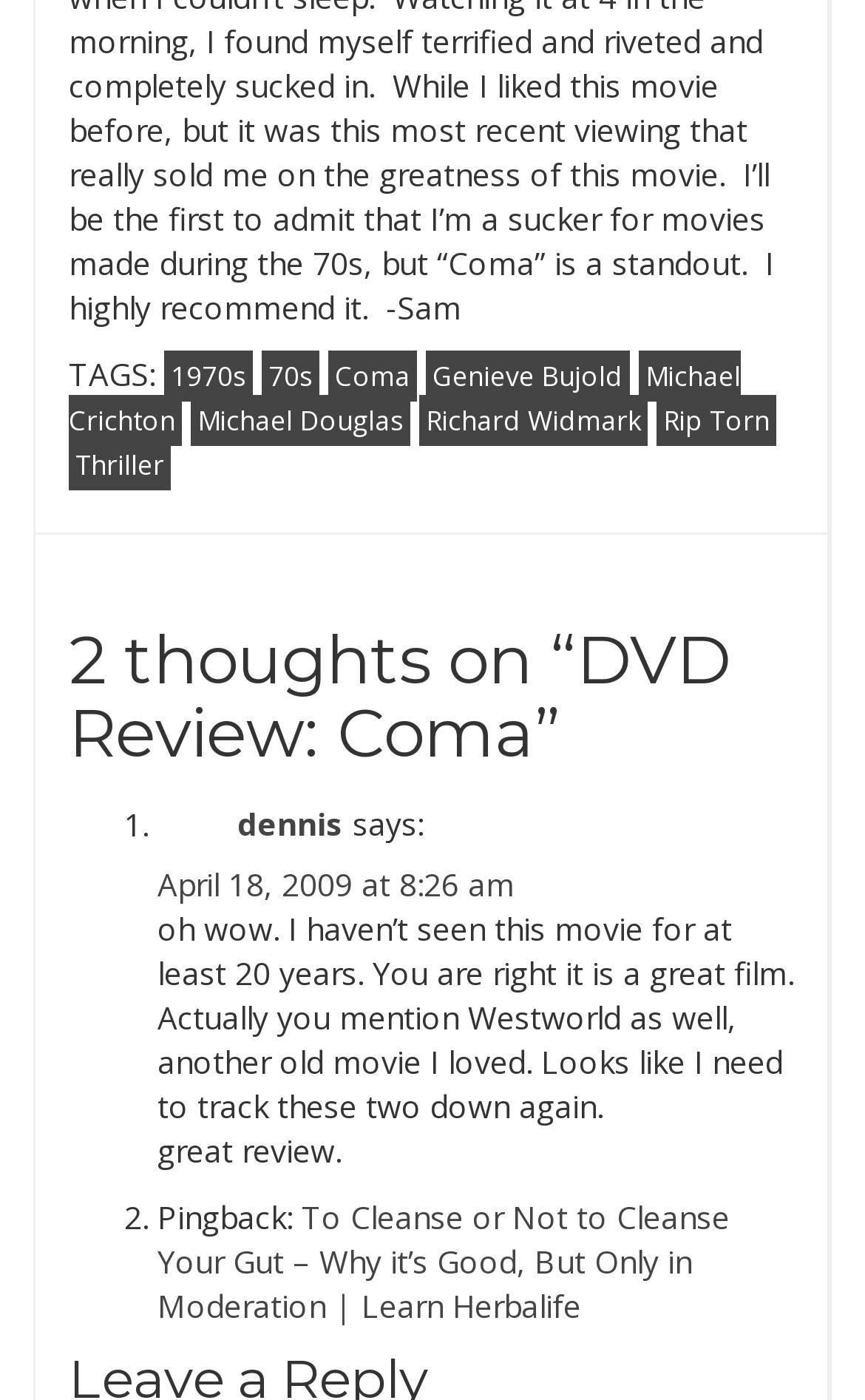Return the bounding box coordinates of the UI element that corresponds to this description: "70s". The coordinates must be given as four float numbers in the range of 0 and 1, [left, top, right, bottom].

[0.303, 0.251, 0.369, 0.287]